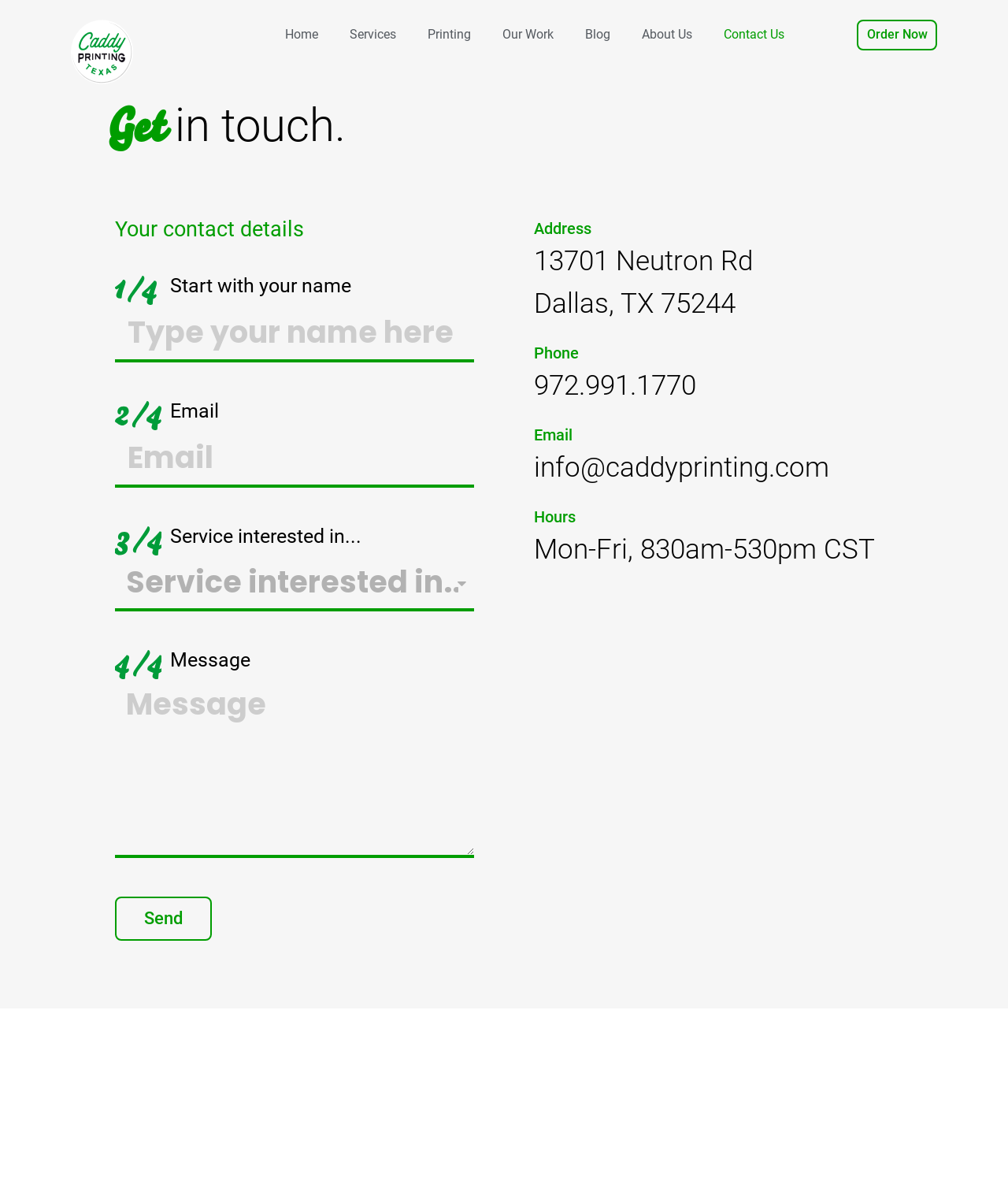Offer a detailed account of what is visible on the webpage.

This webpage is about a magnets business in the Paramount, California area. At the top, there is a heading that reads "Magnets in the Paramount California Area". Below this heading, there is a brief introduction to the business, stating that it is the premier magnets firm in the region, dedicated to providing customers with what they expect from a magnets business.

Following this introduction, there are several paragraphs of text that describe the services offered by the business. These services include magnets production, printing, and packaging, with a focus on providing high-quality products and excellent customer service. The text also mentions that the business uses environmentally friendly practices, recycling paper, cardboard, and aluminum.

On the left side of the page, there is an image related to magnets in the Paramount California area. Below this image, there is a link to the same topic. On the top-right side of the page, there are three links for navigation: "CLICK_PREVIOUS_PAGE", "CLICK_NEXT_PAGE", and "CLICK_CURRENT_PAGE". Next to these links, there is a "sitemap" link.

At the bottom of the page, there is an iframe that takes up the full width of the page. The page also has several other sections that describe the business's services, including digital banner printing, magnets packaging, and commercial printing. There are also sections that highlight the business's commitment to customer satisfaction and its ability to handle large-scale printing projects.